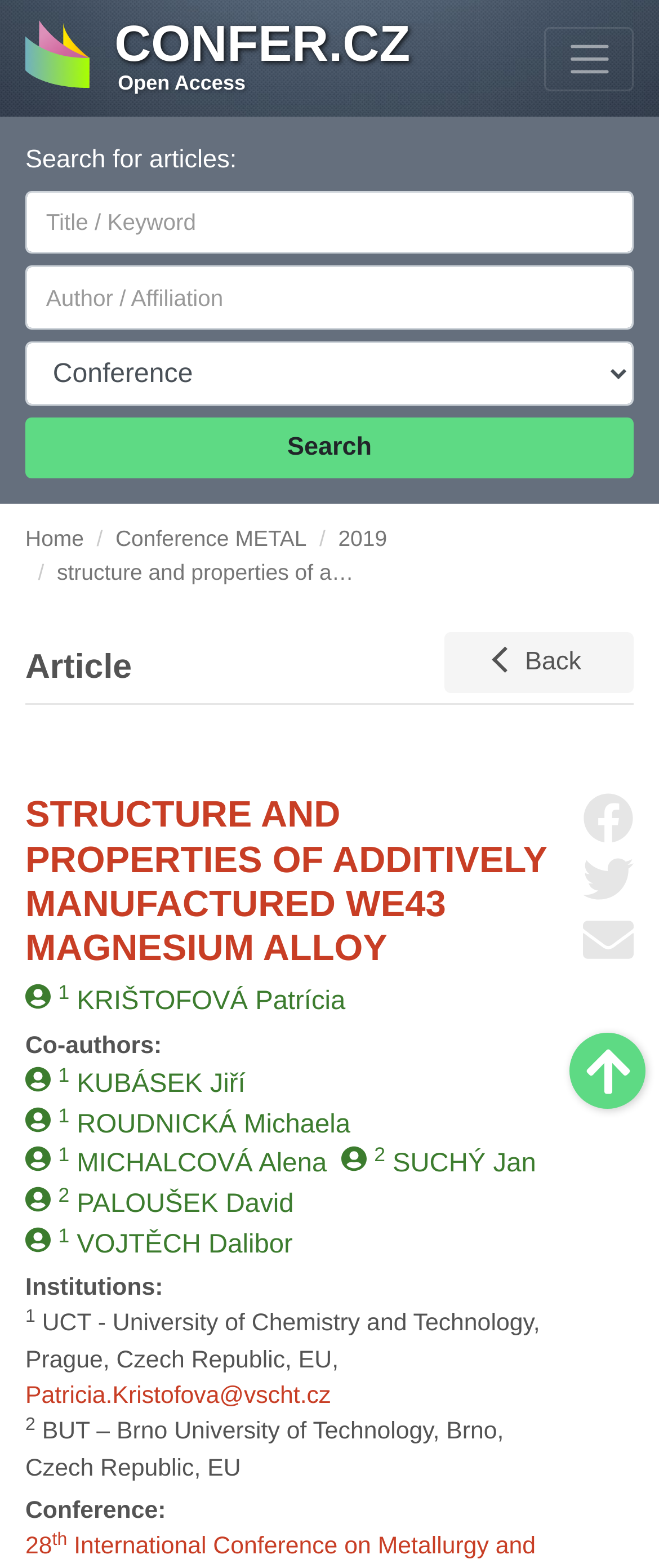Identify the bounding box coordinates of the clickable region to carry out the given instruction: "Search for articles".

[0.038, 0.121, 0.962, 0.162]